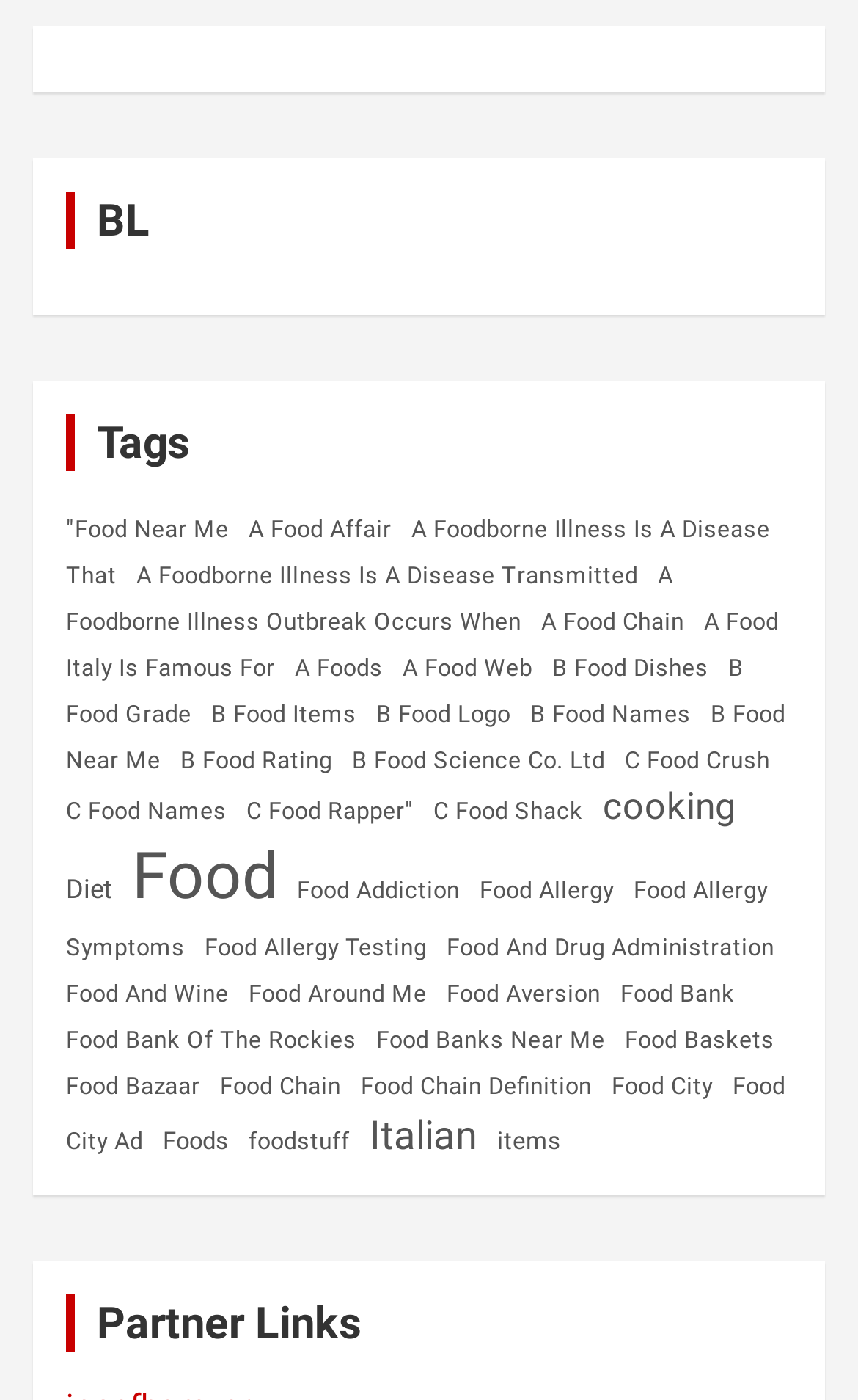Locate the bounding box coordinates of the element's region that should be clicked to carry out the following instruction: "View 'Food Addiction' page". The coordinates need to be four float numbers between 0 and 1, i.e., [left, top, right, bottom].

[0.346, 0.611, 0.536, 0.663]